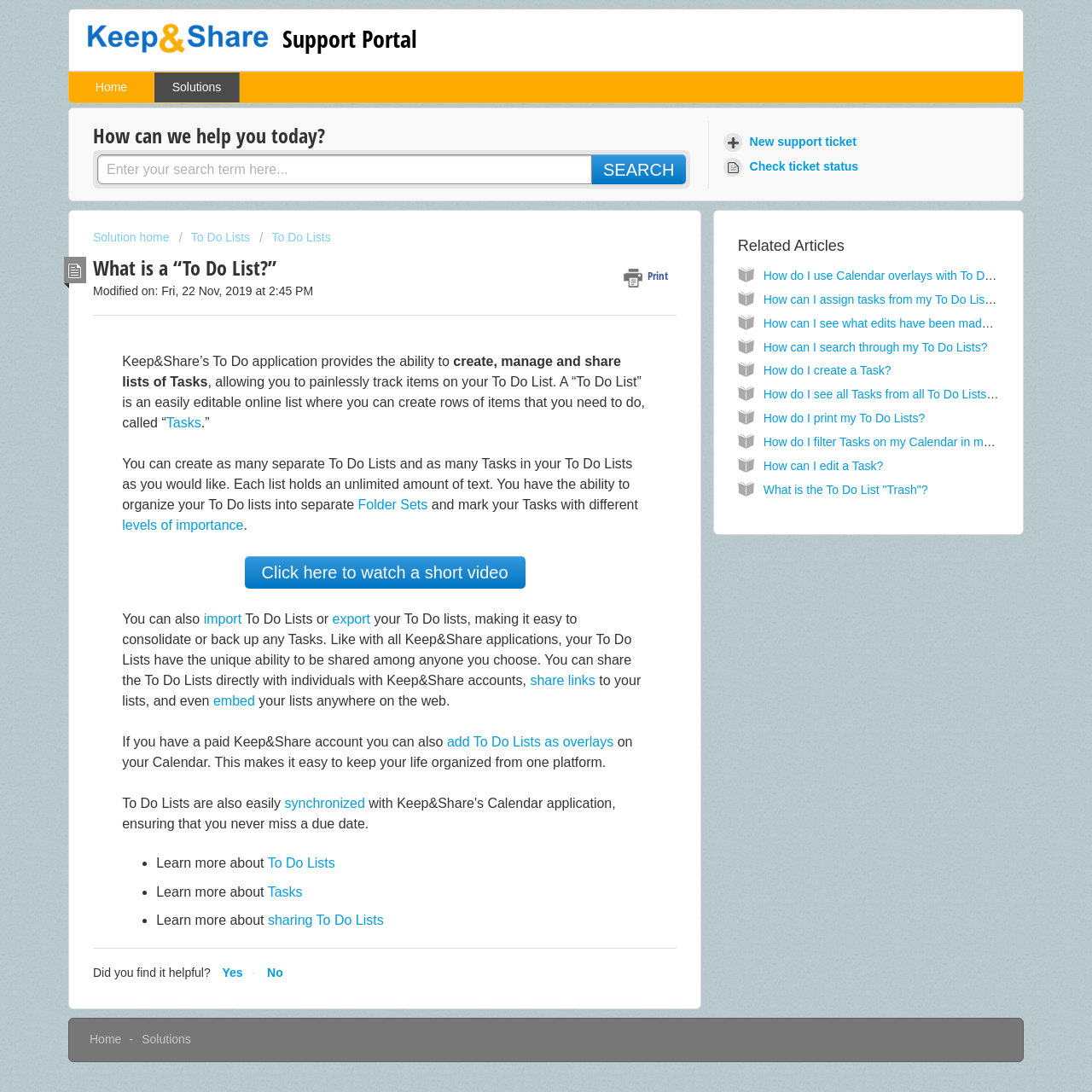Please identify the coordinates of the bounding box for the clickable region that will accomplish this instruction: "View the 'RELATED STORIES'".

None